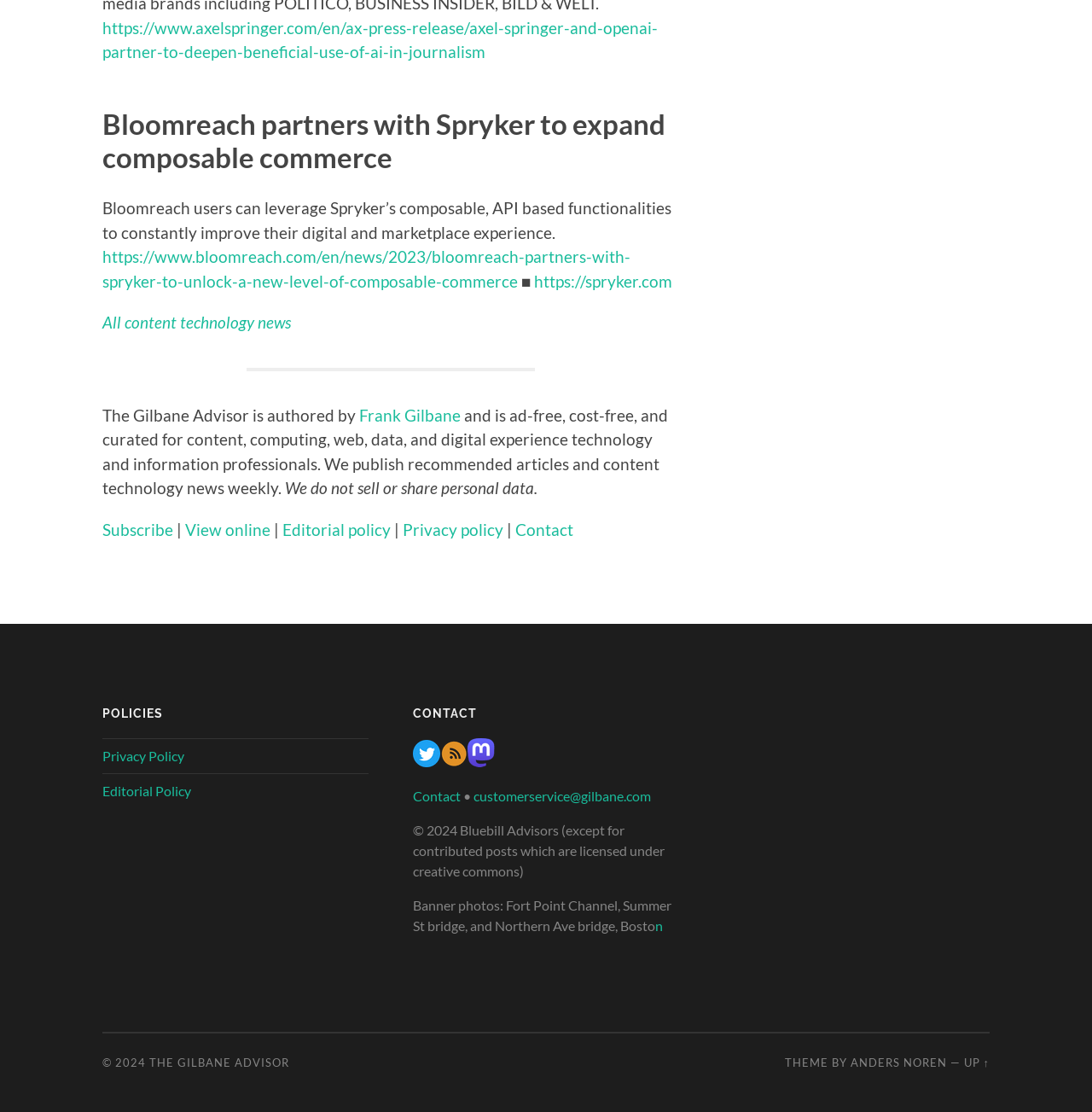What is the purpose of The Gilbane Advisor?
From the image, provide a succinct answer in one word or a short phrase.

Curated content technology news